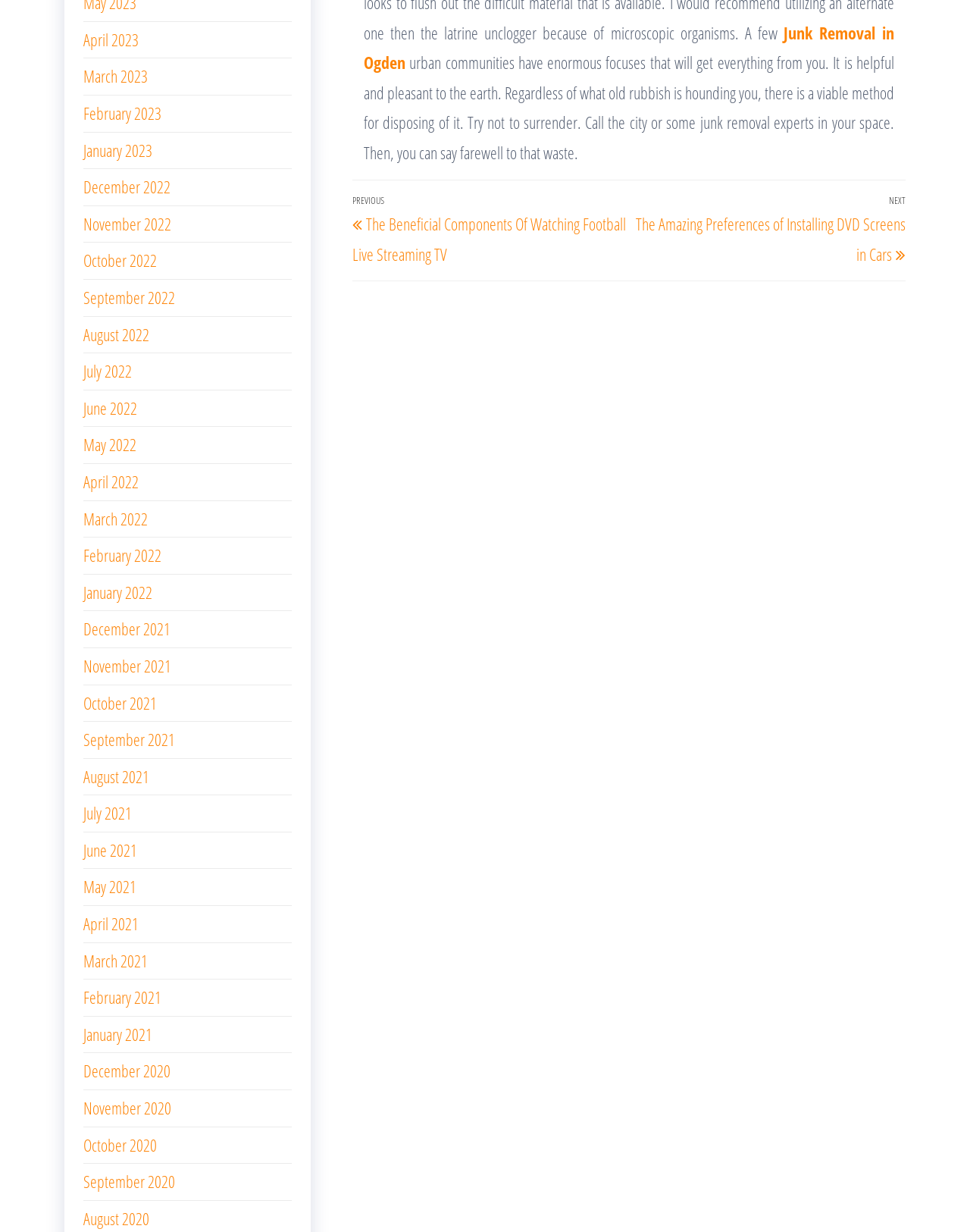What is the theme of the post mentioned in the 'Previous Post' link?
Please describe in detail the information shown in the image to answer the question.

The 'Previous Post' link mentions 'The Beneficial Components Of Watching Football Live Streaming TV', which suggests that the post is discussing the benefits of watching football live streaming TV.